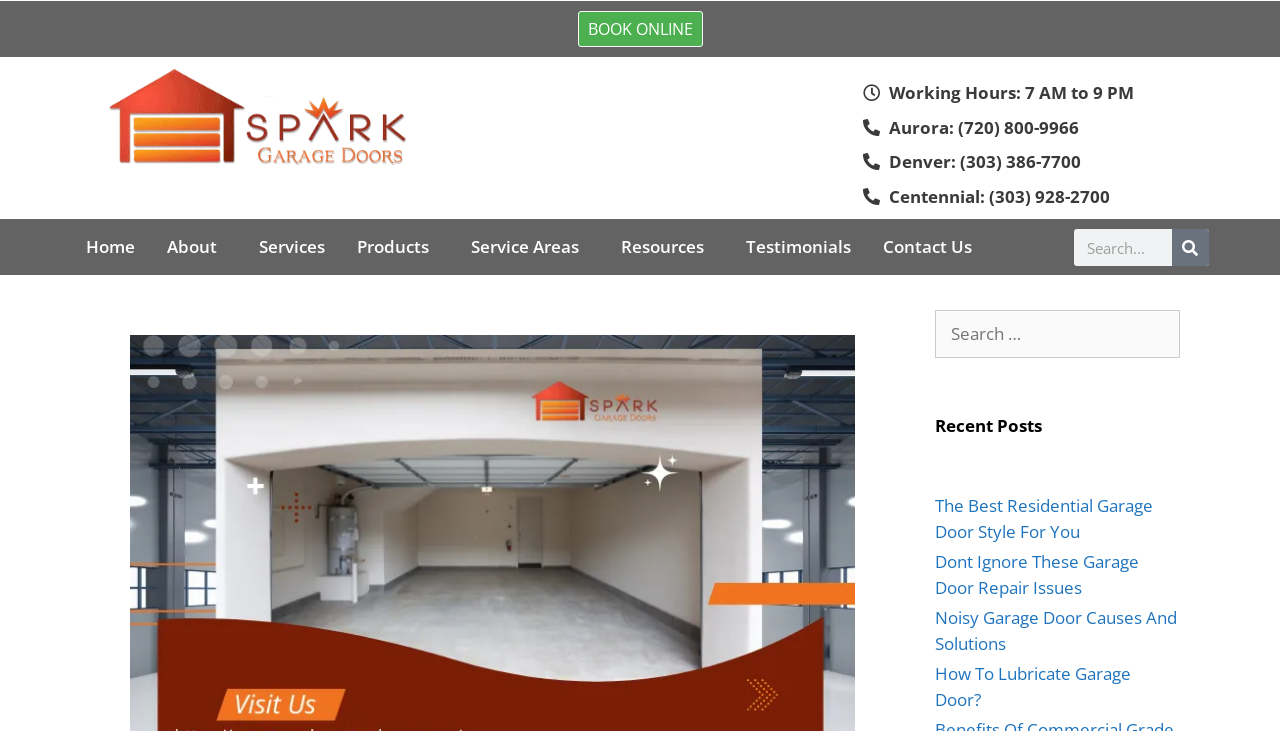Pinpoint the bounding box coordinates of the clickable area needed to execute the instruction: "Search for a topic". The coordinates should be specified as four float numbers between 0 and 1, i.e., [left, top, right, bottom].

[0.839, 0.313, 0.916, 0.364]